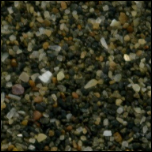Offer a detailed narrative of the scene depicted in the image.

The image displays a close-up view of a diverse collection of sand grains, showcasing a variety of colors and textures. The tiny particles range from light beige and white to darker shades, with hints of brown, black, and subtle sparkle, indicating the presence of minerals. This detailed portrayal highlights the intricate beauty and complexity of sand, reflecting its geological diversity, which is often collected from various natural environments such as beaches, rivers, and deserts. The image is part of a broader context featuring a collection dedicated to different types of sands, emphasizing their significance in studies of earth science and environmental diversity.